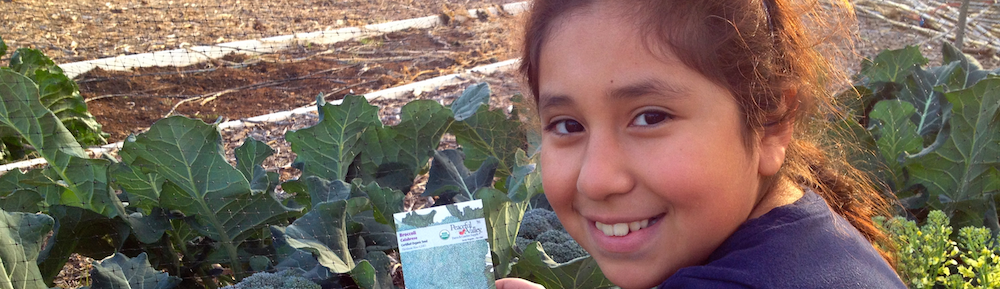Convey a rich and detailed description of the image.

In this vibrant image, a young girl is smiling broadly while holding a seed packet amidst a lush garden filled with green foliage. The scene captures her enthusiasm for gardening, with healthy green plants, including seedlings or larger leaves of vegetables, visible in the foreground. Behind her, a rustic plot of earth is seen, suggesting an environment rich in agricultural activity. This image embodies the spirit of community involvement and education in sustainable practices, highlighting the connection between youth and nature in a gardening initiative. The setting likely represents a positive learning experience in ecology and nutrition, promoting engagement with healthy food sources.